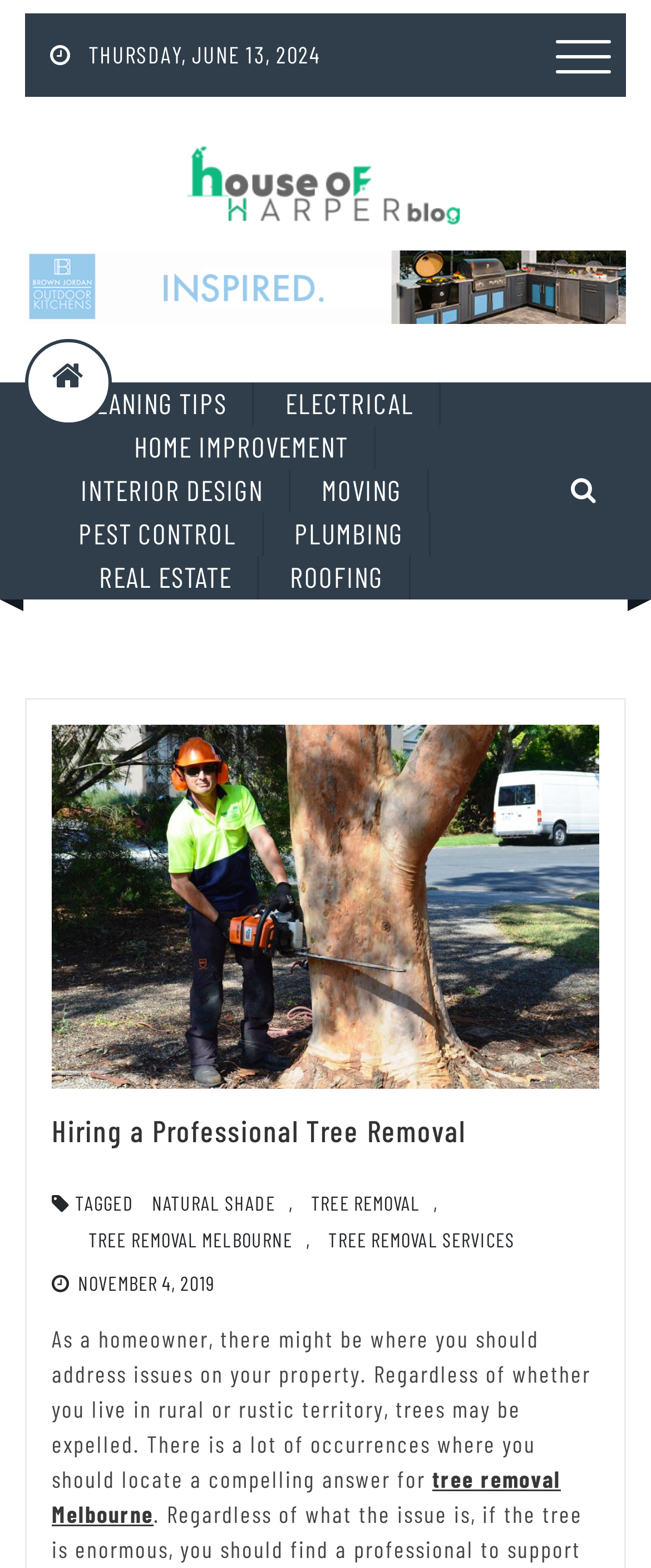Please identify the bounding box coordinates of the region to click in order to complete the task: "Click the 'CLEANING TIPS' link". The coordinates must be four float numbers between 0 and 1, specified as [left, top, right, bottom].

[0.067, 0.244, 0.39, 0.272]